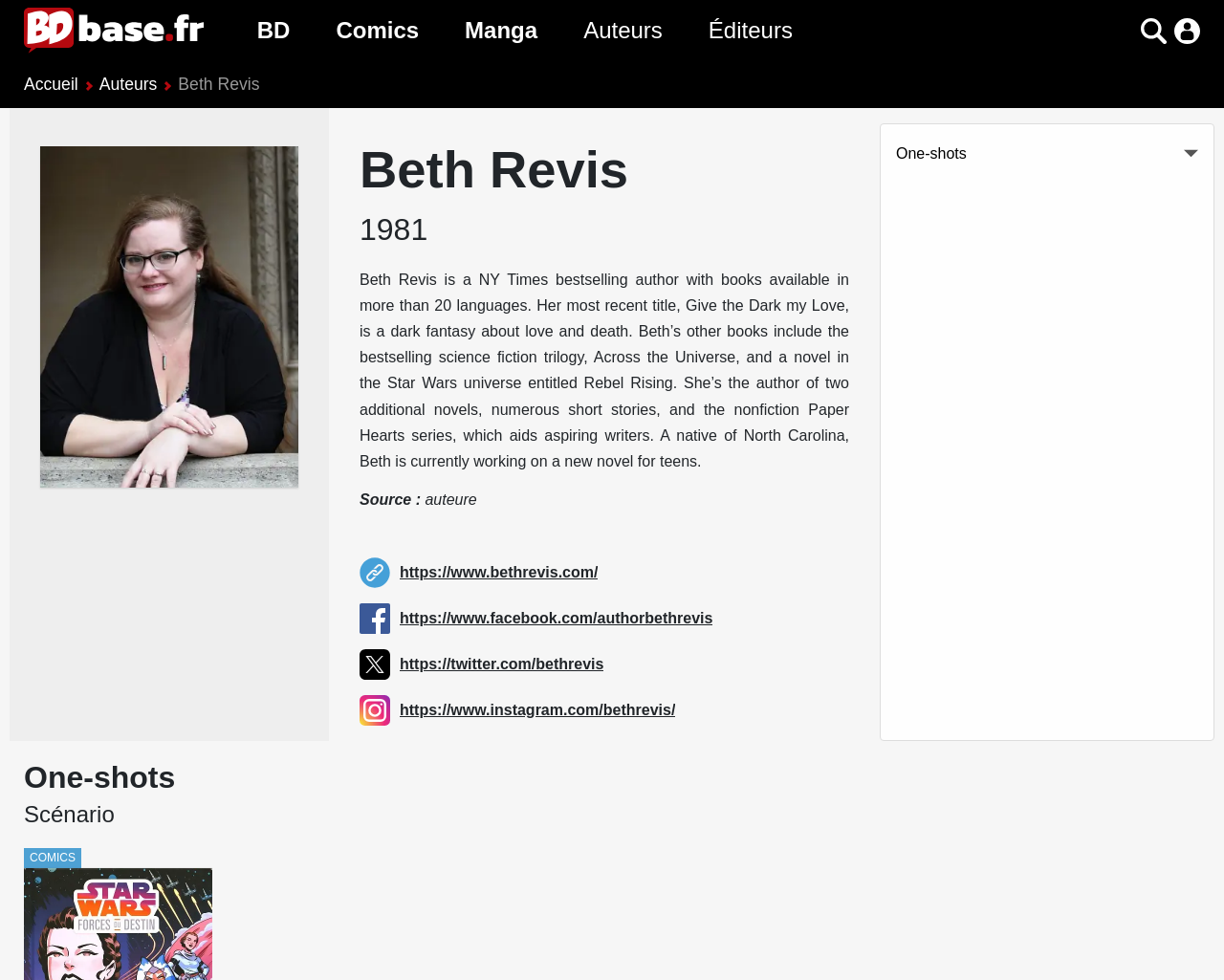Pinpoint the bounding box coordinates of the element to be clicked to execute the instruction: "Search for a book".

[0.932, 0.018, 0.953, 0.044]